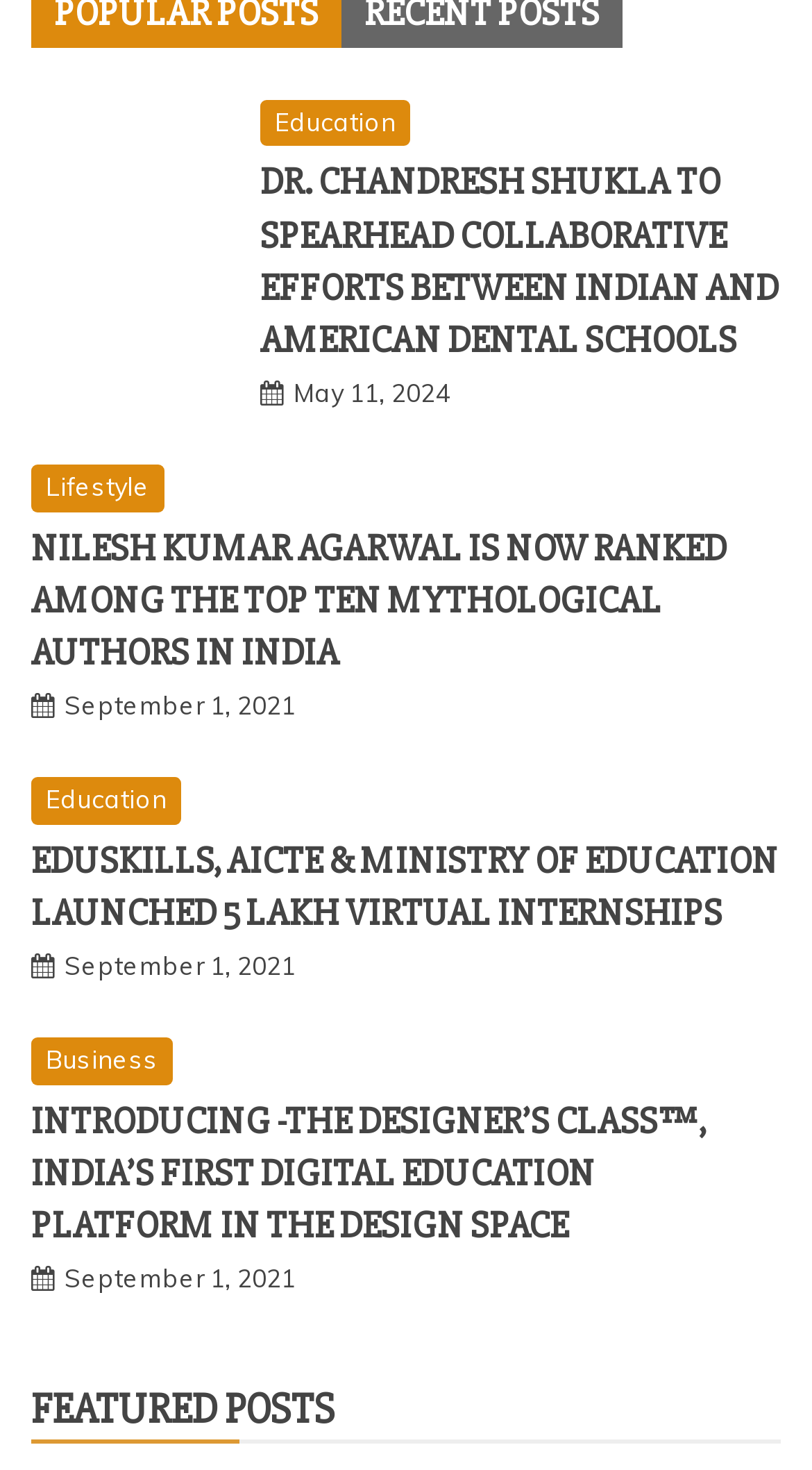Determine the bounding box coordinates of the section to be clicked to follow the instruction: "explore education news". The coordinates should be given as four float numbers between 0 and 1, formatted as [left, top, right, bottom].

[0.321, 0.067, 0.505, 0.1]